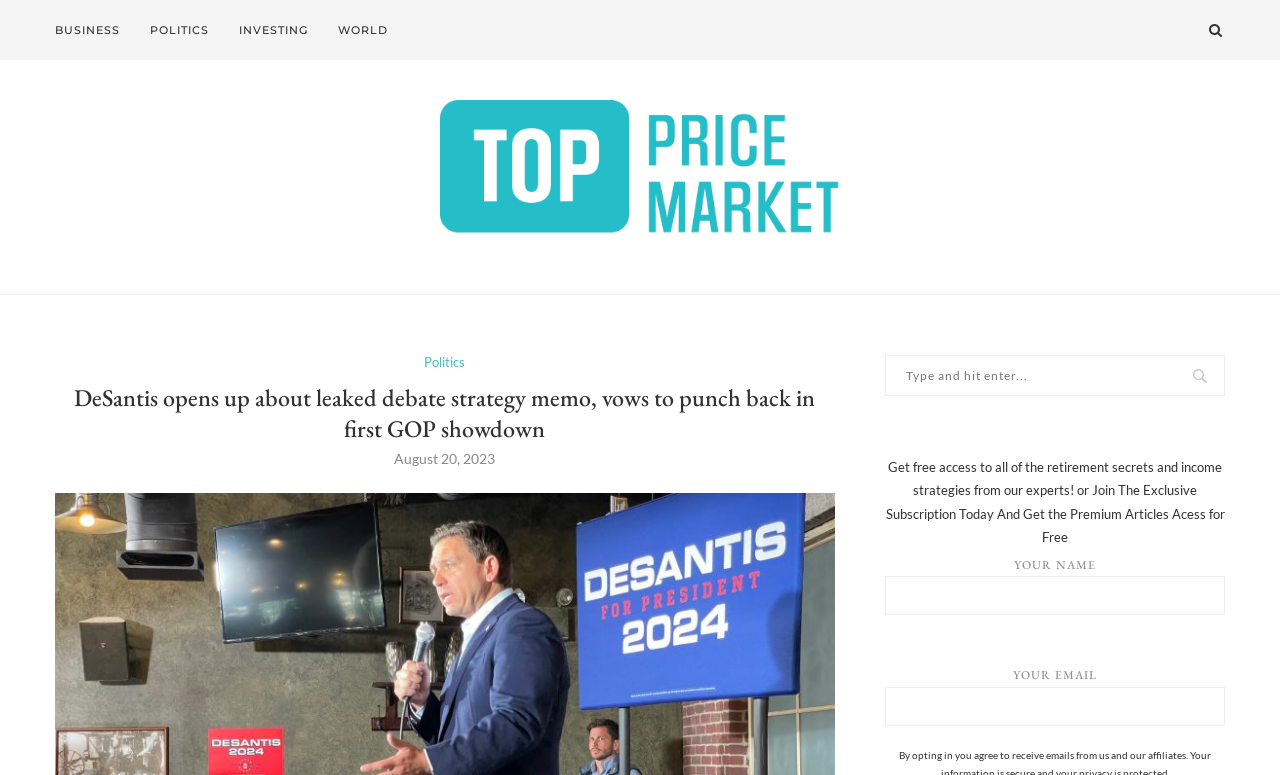Can you provide the bounding box coordinates for the element that should be clicked to implement the instruction: "Search for something"?

[0.691, 0.458, 0.957, 0.511]